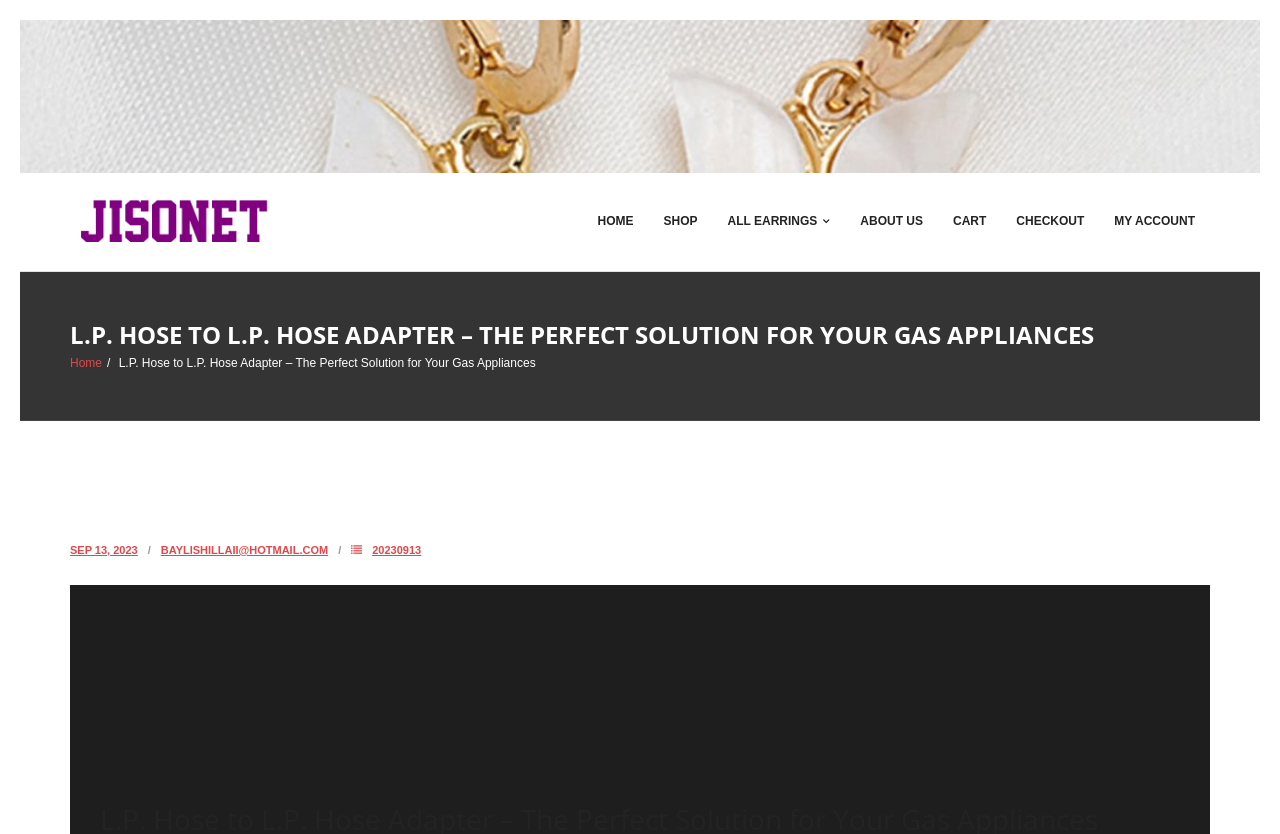What is the email address mentioned on the page?
Look at the image and respond with a one-word or short-phrase answer.

BAYLISHILLAII@HOTMAIL.COM